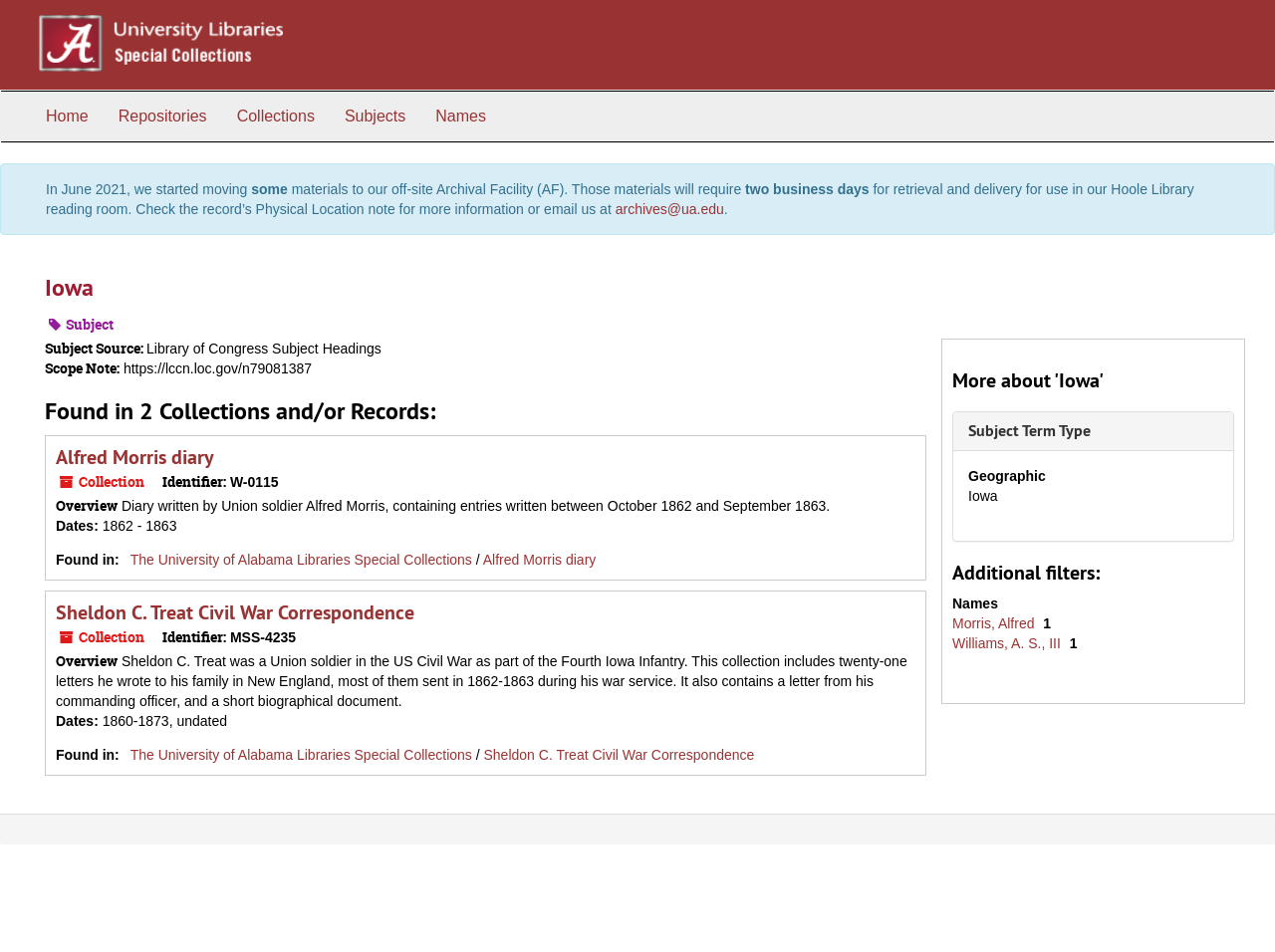What is the geographic subject term type of 'Iowa'?
Craft a detailed and extensive response to the question.

I found this answer by looking at the 'Subject Term Type' section, which lists 'Geographic' as the type of the subject term 'Iowa'.